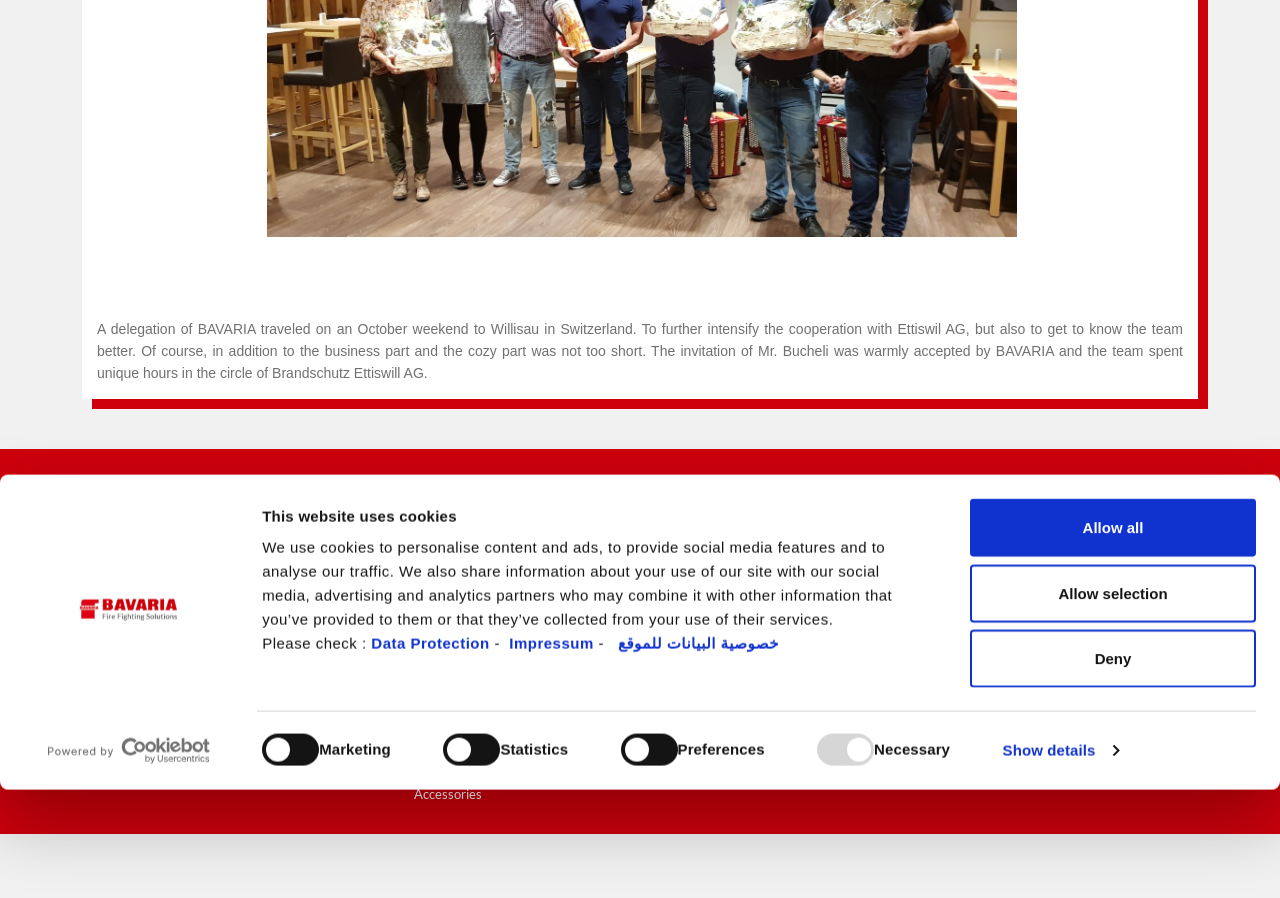Based on the element description Impressum, identify the bounding box of the UI element in the given webpage screenshot. The coordinates should be in the format (top-left x, top-left y, bottom-right x, bottom-right y) and must be between 0 and 1.

[0.398, 0.54, 0.464, 0.559]